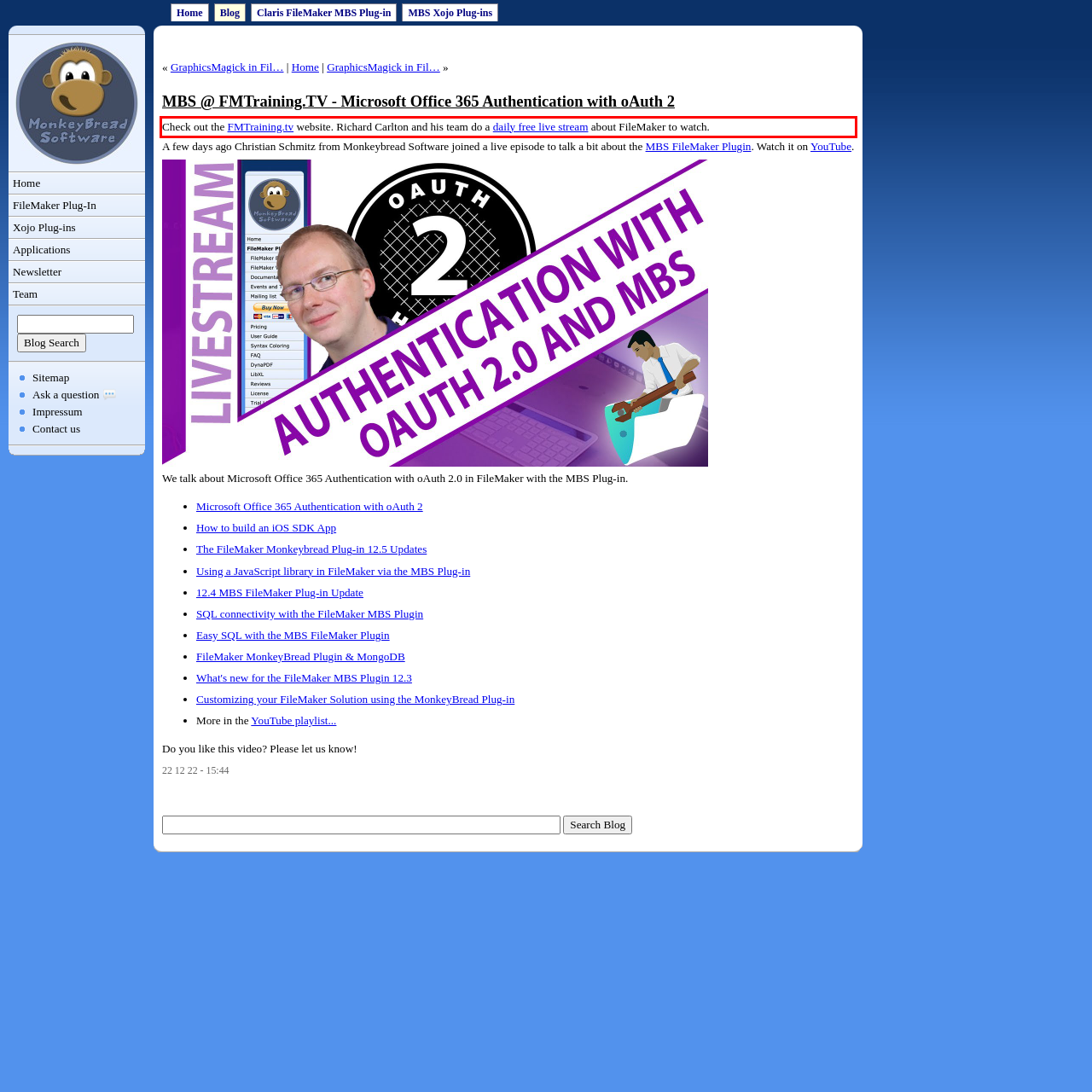Identify and transcribe the text content enclosed by the red bounding box in the given screenshot.

Check out the FMTraining.tv website. Richard Carlton and his team do a daily free live stream about FileMaker to watch.